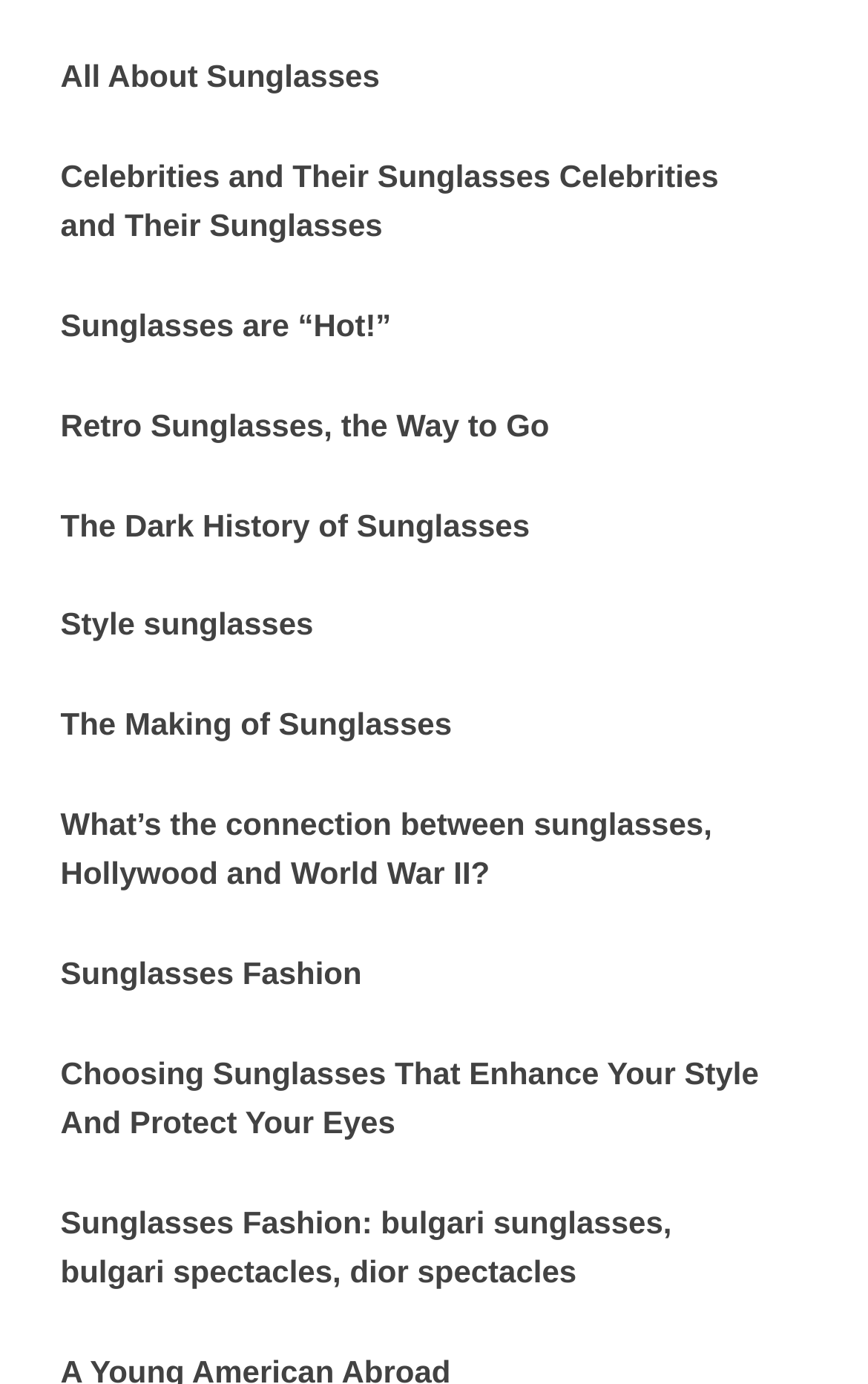Highlight the bounding box coordinates of the element that should be clicked to carry out the following instruction: "Browse sunglasses fashion". The coordinates must be given as four float numbers ranging from 0 to 1, i.e., [left, top, right, bottom].

[0.041, 0.667, 0.959, 0.739]